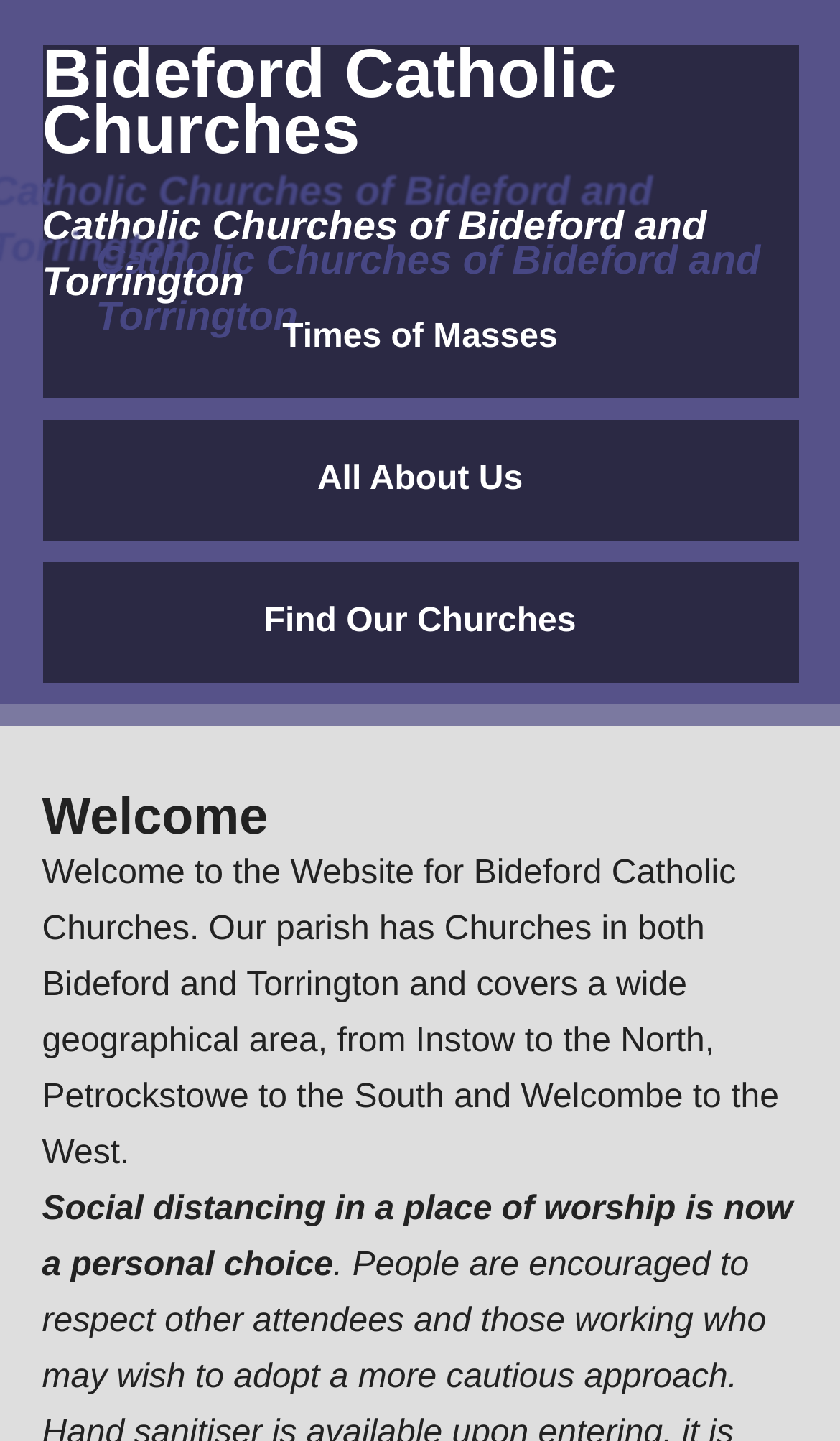What areas are covered by the parish?
Using the information from the image, give a concise answer in one word or a short phrase.

Instow to the North, Petrockstowe to the South and Welcombe to the West